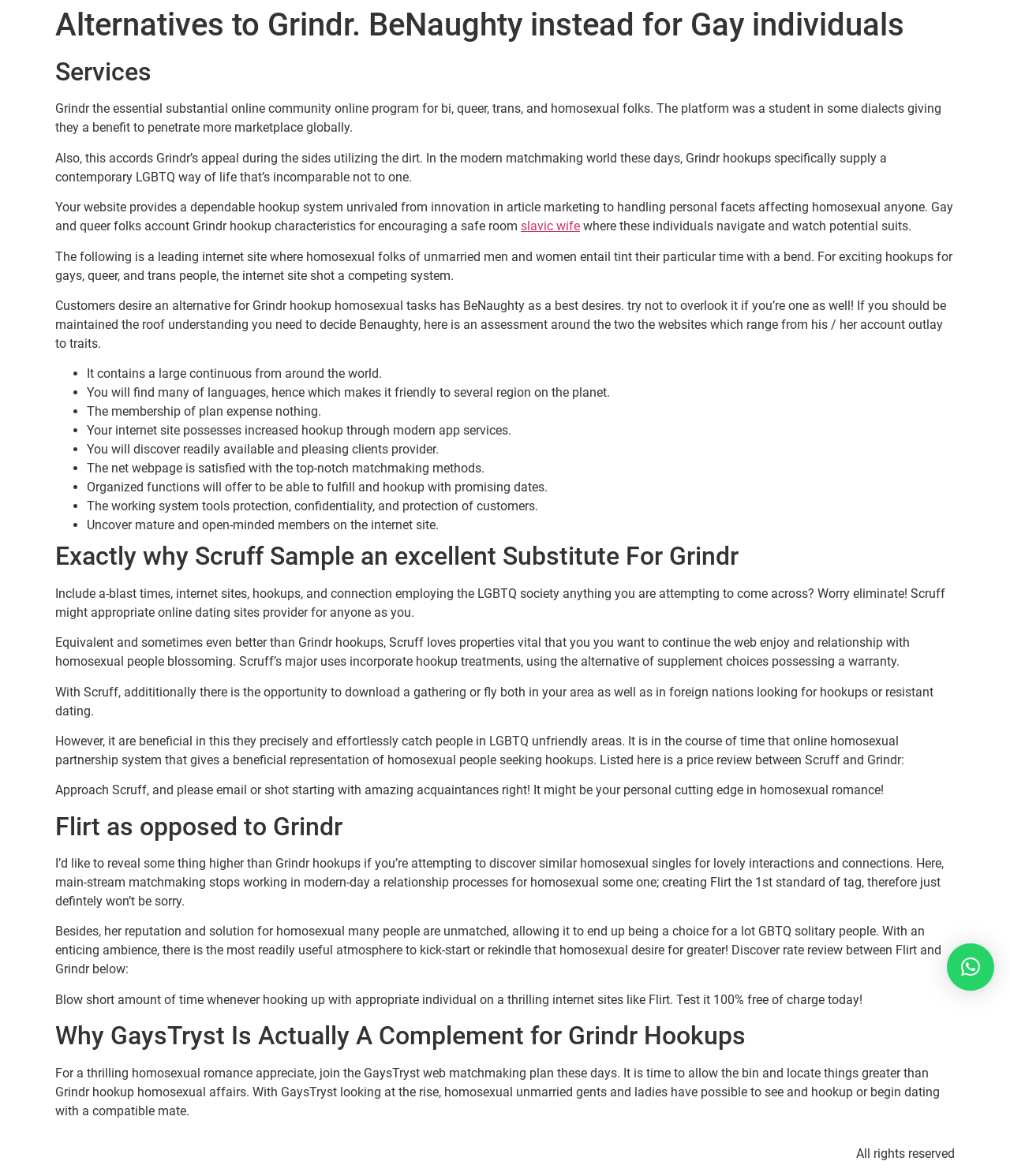Find and provide the bounding box coordinates for the UI element described with: "slavic wife".

[0.516, 0.186, 0.574, 0.199]